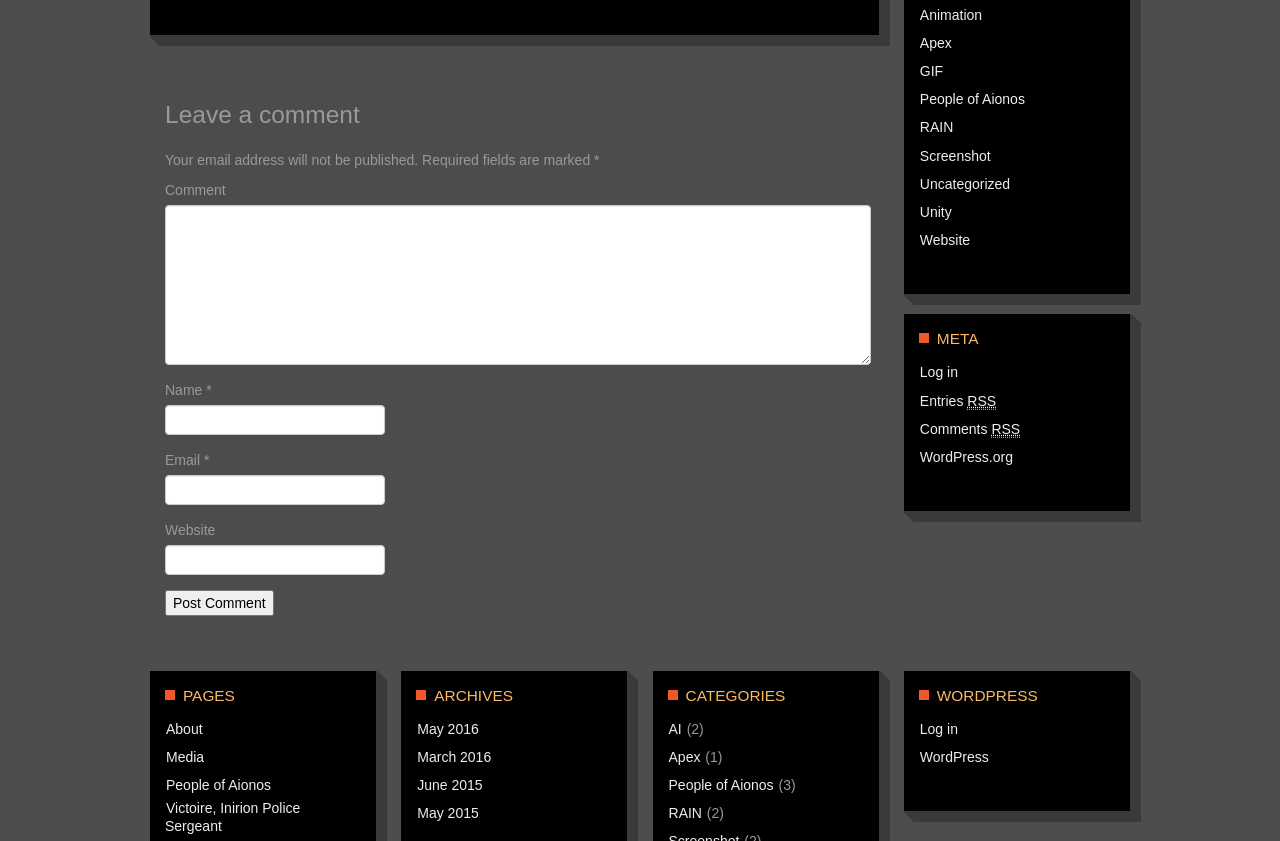Please give the bounding box coordinates of the area that should be clicked to fulfill the following instruction: "View 'Table of Contents'". The coordinates should be in the format of four float numbers from 0 to 1, i.e., [left, top, right, bottom].

None